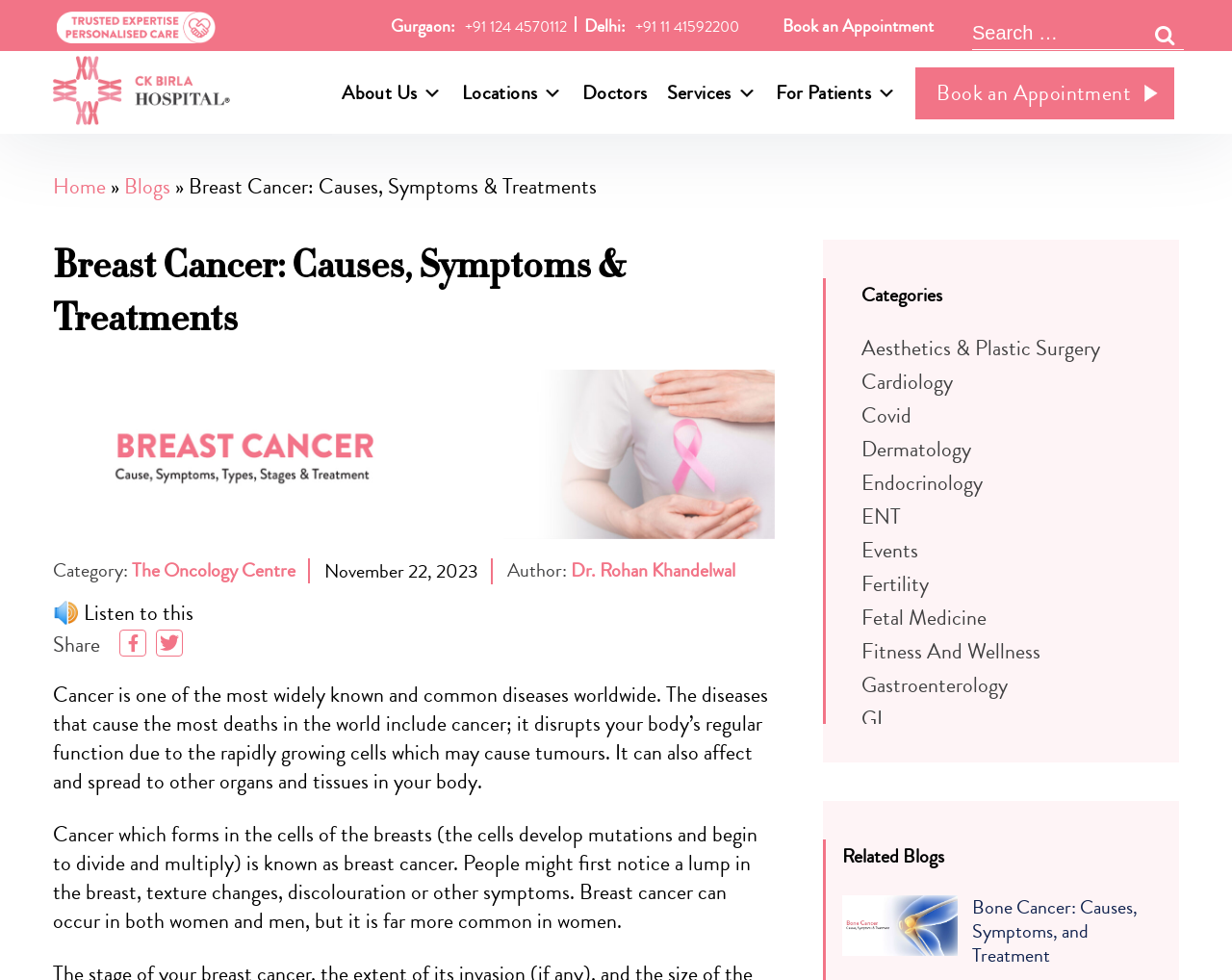Craft a detailed narrative of the webpage's structure and content.

The webpage is about breast cancer, providing information on its causes, symptoms, and treatment options. At the top, there is a logo and a navigation menu with links to "About Us", "Locations", "Doctors", "Services", and "For Patients". Below the navigation menu, there is a search bar with a magnifying glass icon.

The main content of the webpage is divided into sections. The first section has a heading "Breast Cancer: Causes, Symptoms & Treatments" and provides an introduction to breast cancer, explaining that it is a common disease that can occur in both men and women, but is more common in women. The section also describes the symptoms of breast cancer, such as lumps in the breast, texture changes, and discoloration.

The next section is a list of categories, including "Aesthetics & Plastic Surgery", "Cardiology", "Covid", and many others. Each category has a link to a related webpage.

Below the categories list, there is a section with a heading "Related Blogs". This section lists several related blog posts, including "Bone Cancer: Causes, Symptoms, and Treatment".

Throughout the webpage, there are several calls-to-action, such as "Book an Appointment" and "Share". There are also social media links and a button to listen to the content. The webpage has a clean and organized layout, making it easy to navigate and find the desired information.